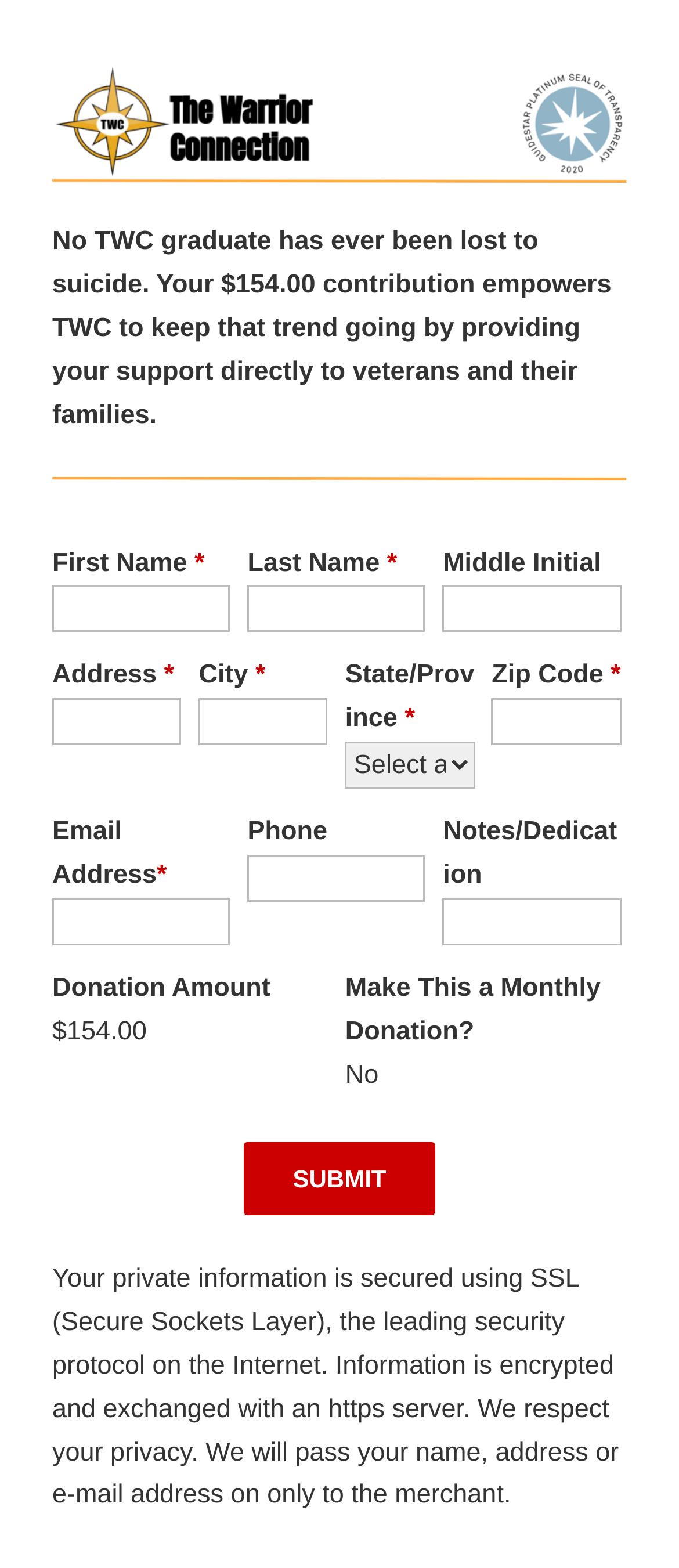Determine the bounding box coordinates for the region that must be clicked to execute the following instruction: "Enter first name".

[0.077, 0.373, 0.339, 0.403]